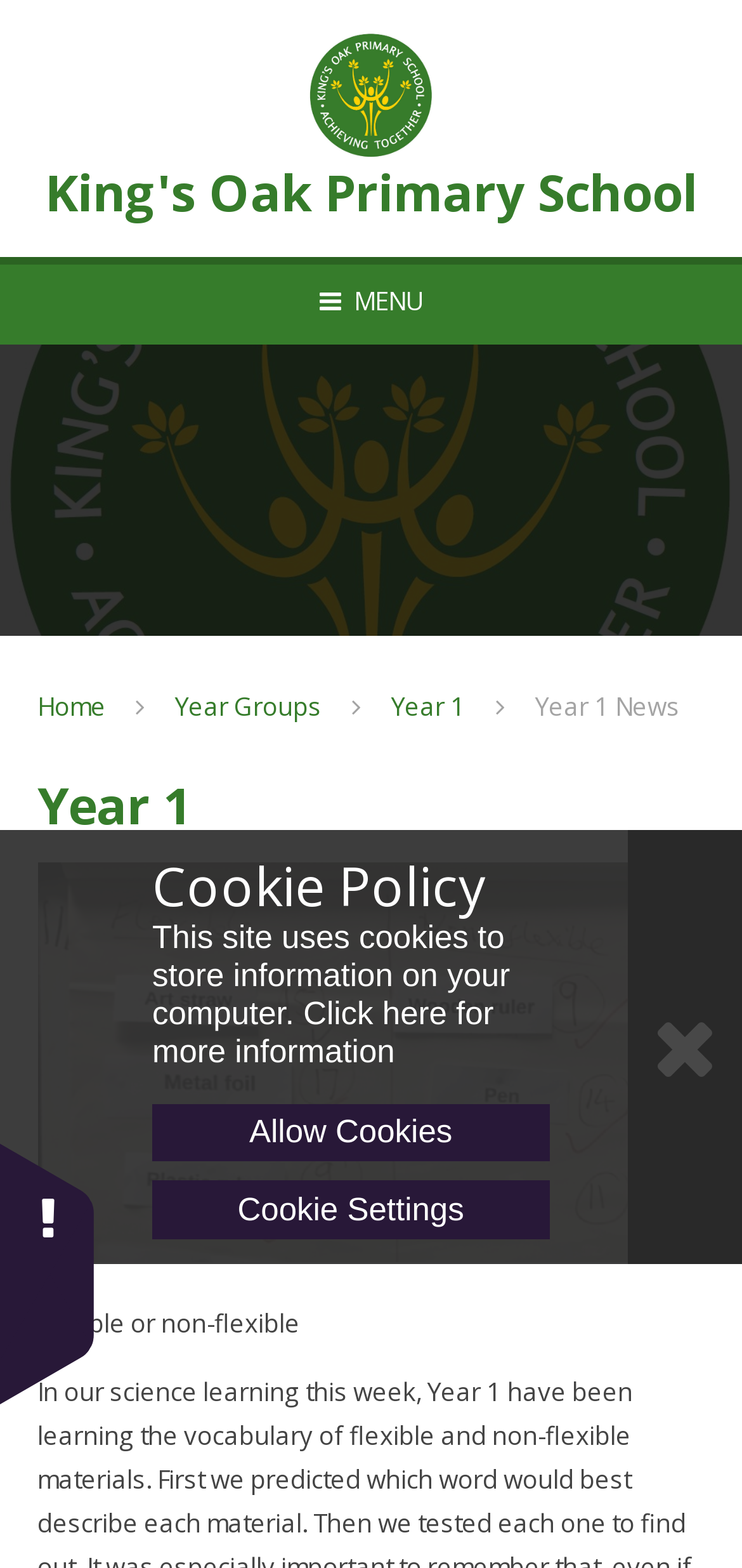Provide a thorough summary of the webpage.

The webpage is about Kings Oak Primary School, specifically the Year 1 section. At the top left corner, there is a "Skip to content" link. Next to it, on the top center, is the school's logo, accompanied by a heading that reads "King's Oak Primary School". 

Below the logo, there is a button to toggle the mobile menu, which has a "MENU" label when expanded and a "CLOSE" label when collapsed. To the right of the toggle button, there are four links: "Home", "Year Groups", "Year 1", and "Year 1 News". 

Further down, there is a heading that reads "Year 1", followed by a paragraph of text that discusses flexible or non-flexible arrangements. 

At the bottom left corner, there is a "Cookie Settings" section, which includes a heading that reads "Cookie Policy", an article that explains the use of cookies on the site, and two buttons: "Allow Cookies" and "Toggle Cookie Settings". There is also a link to click for more information about cookies. 

On the bottom right corner, there is a button with a search icon.